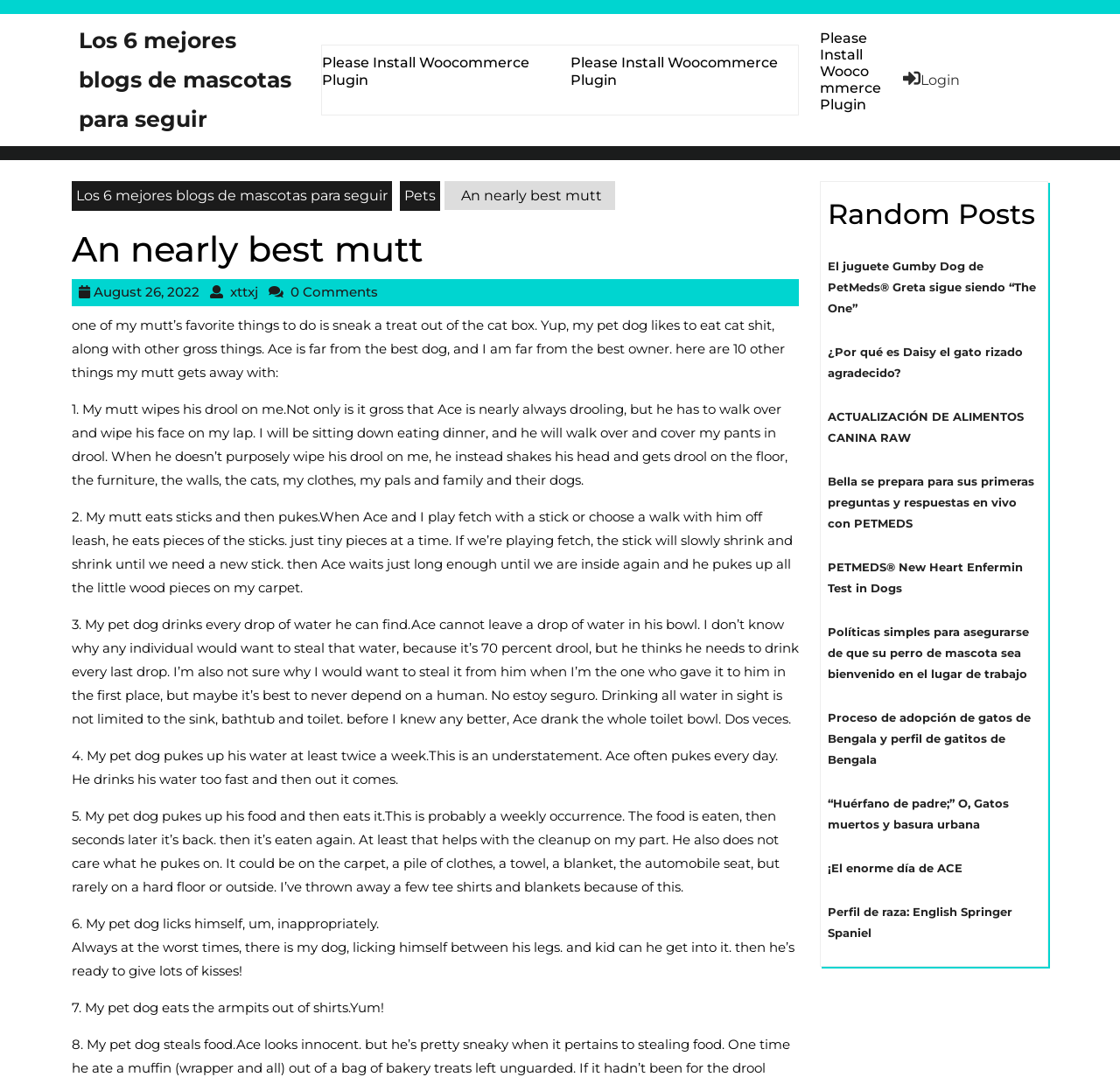Give a concise answer using only one word or phrase for this question:
What is the behavior of the author's dog when he eats sticks?

He pukes